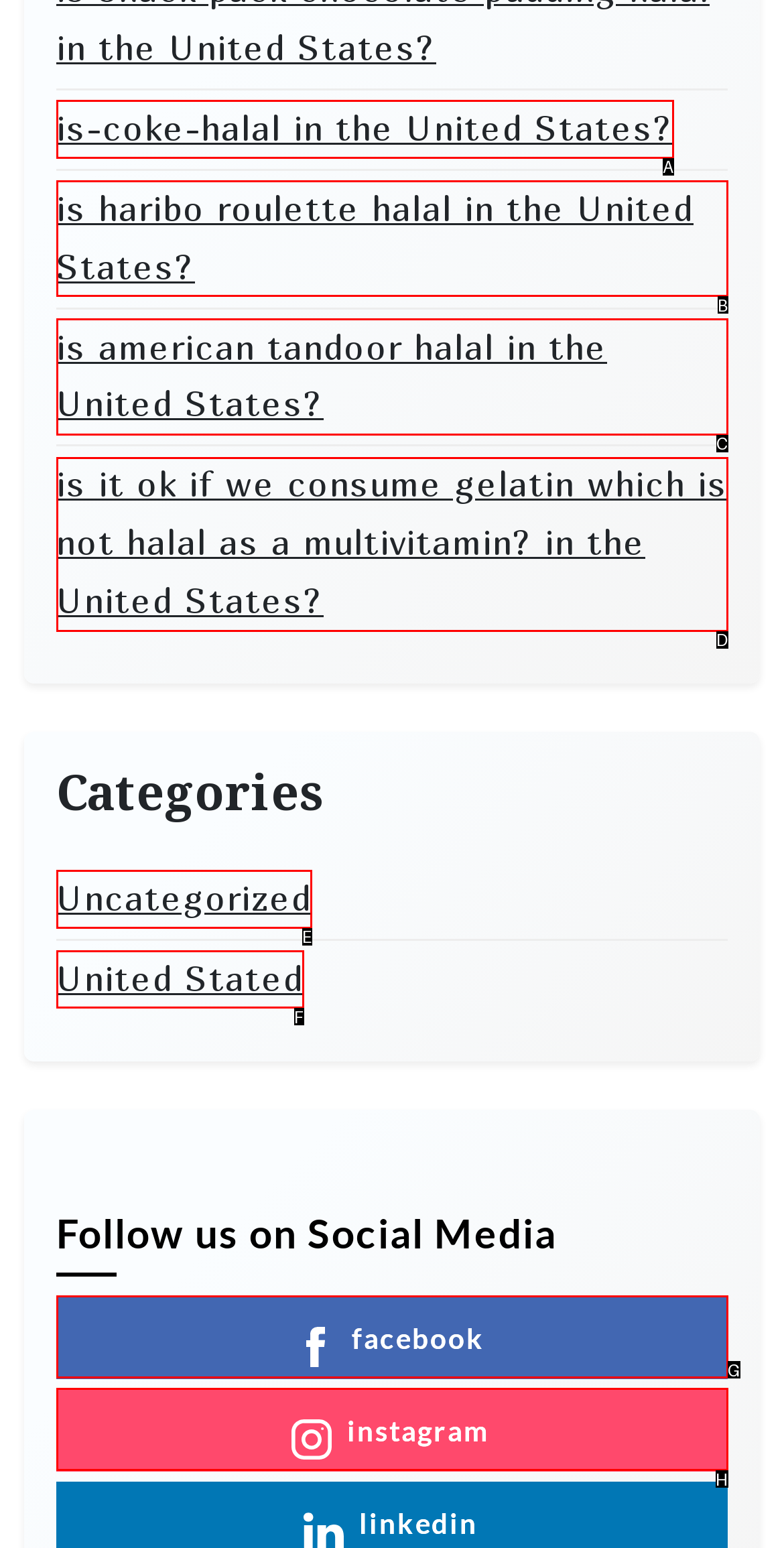Pick the HTML element that corresponds to the description: is-coke-halal in the United States?
Answer with the letter of the correct option from the given choices directly.

A